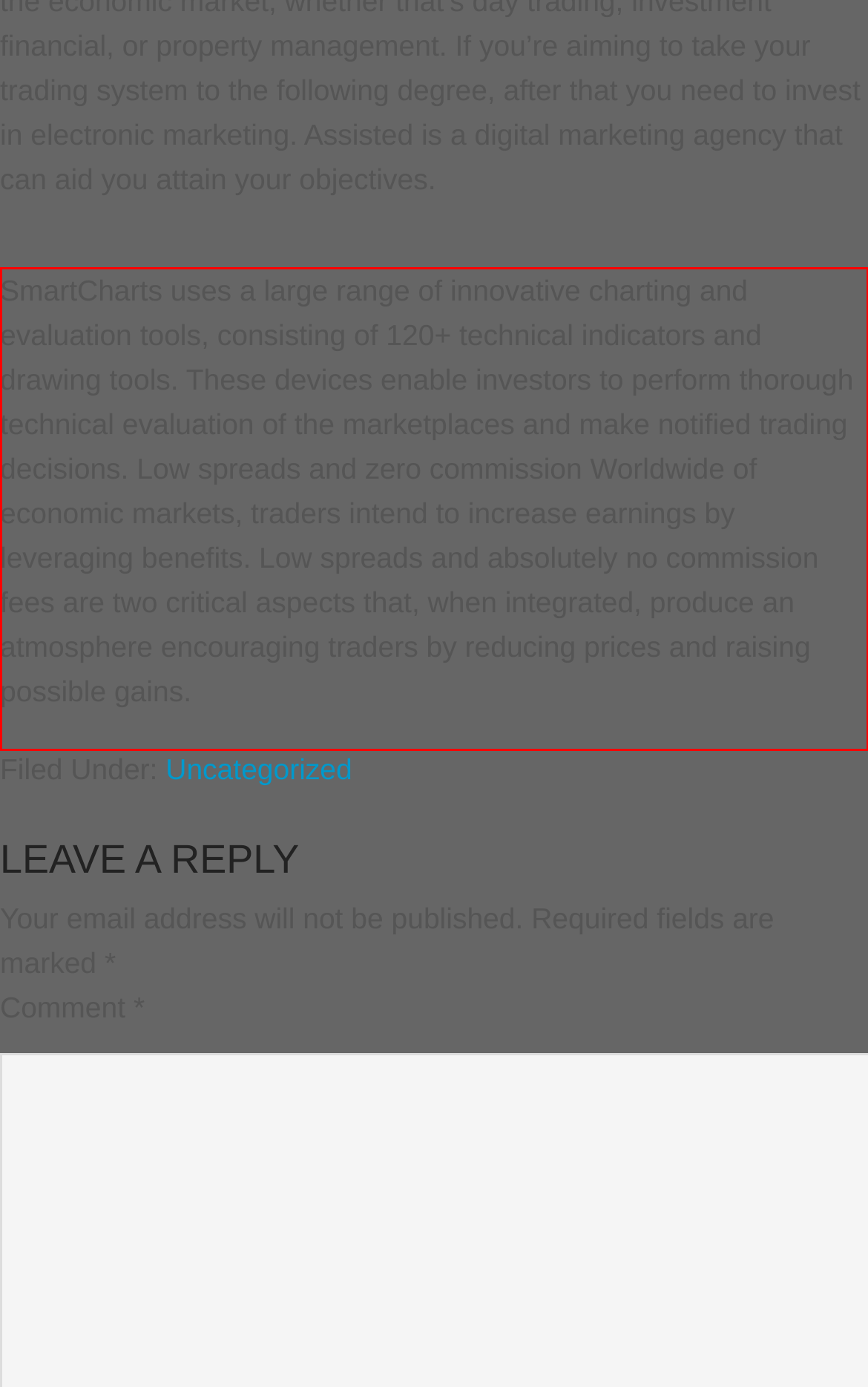From the given screenshot of a webpage, identify the red bounding box and extract the text content within it.

SmartCharts uses a large range of innovative charting and evaluation tools, consisting of 120+ technical indicators and drawing tools. These devices enable investors to perform thorough technical evaluation of the marketplaces and make notified trading decisions. Low spreads and zero commission Worldwide of economic markets, traders intend to increase earnings by leveraging benefits. Low spreads and absolutely no commission fees are two critical aspects that, when integrated, produce an atmosphere encouraging traders by reducing prices and raising possible gains.